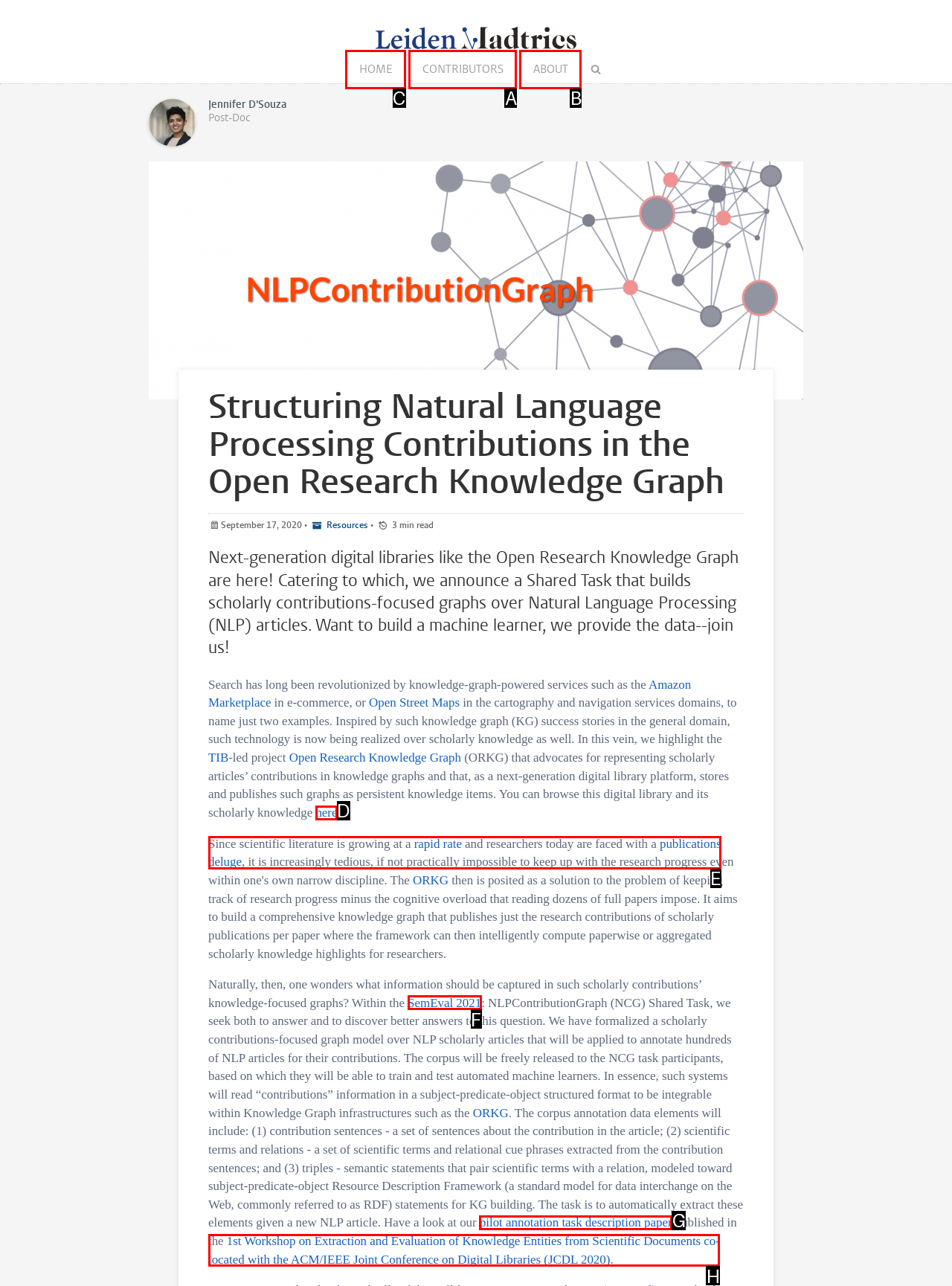Specify which UI element should be clicked to accomplish the task: Click on the 'HOME' link. Answer with the letter of the correct choice.

C